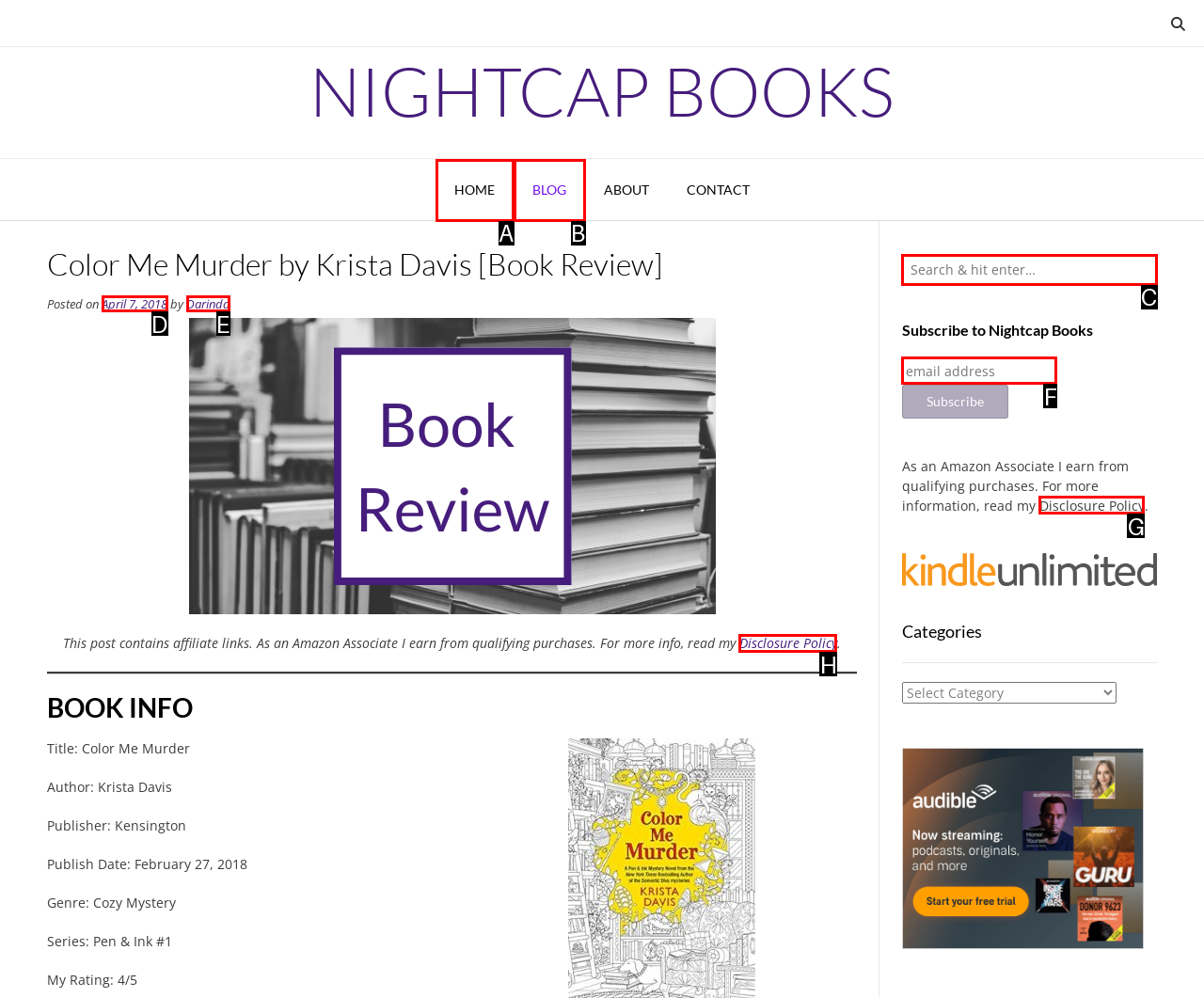Tell me the letter of the UI element I should click to accomplish the task: Search for investors based on the choices provided in the screenshot.

None